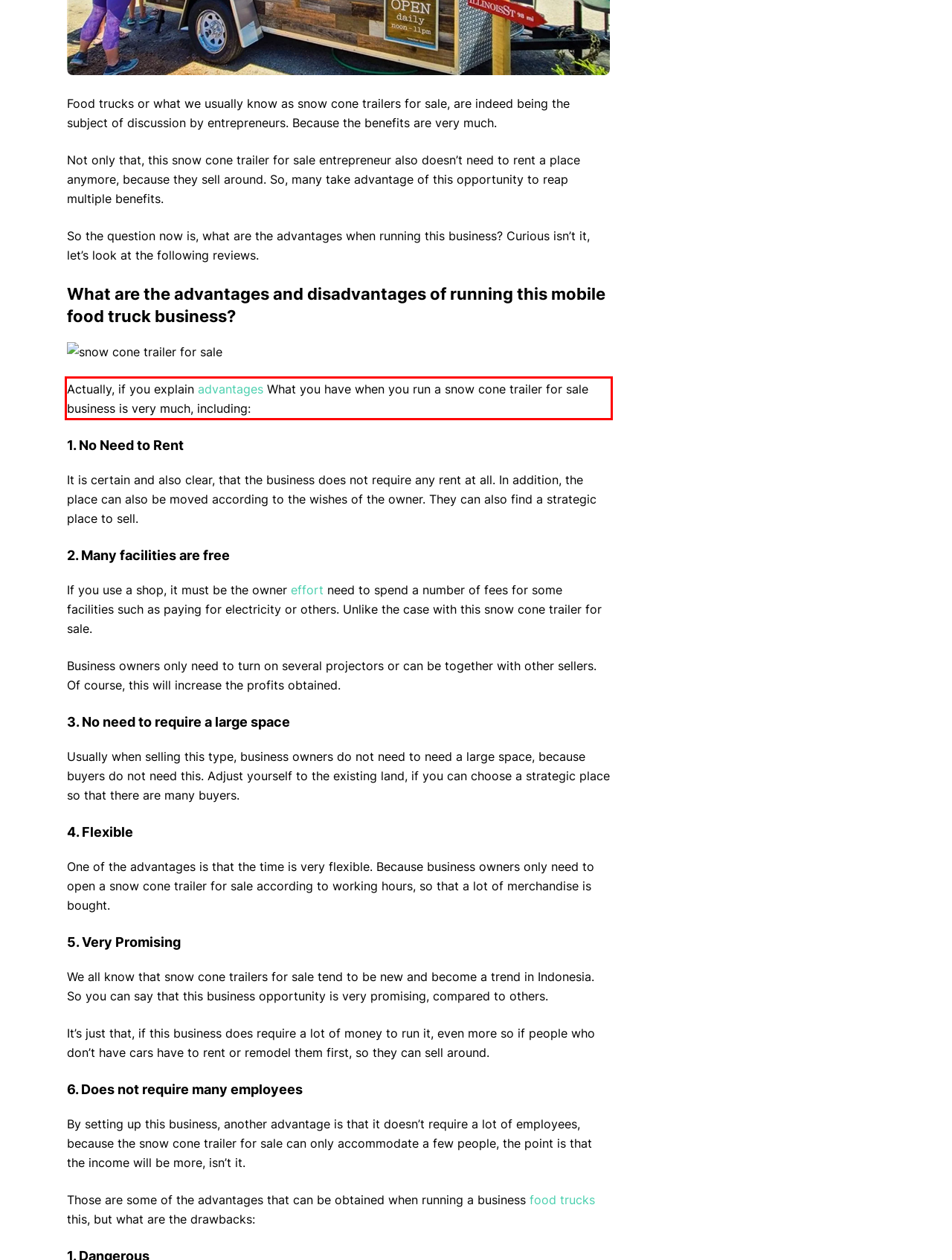You are given a screenshot showing a webpage with a red bounding box. Perform OCR to capture the text within the red bounding box.

Actually, if you explain advantages What you have when you run a snow cone trailer for sale business is very much, including: